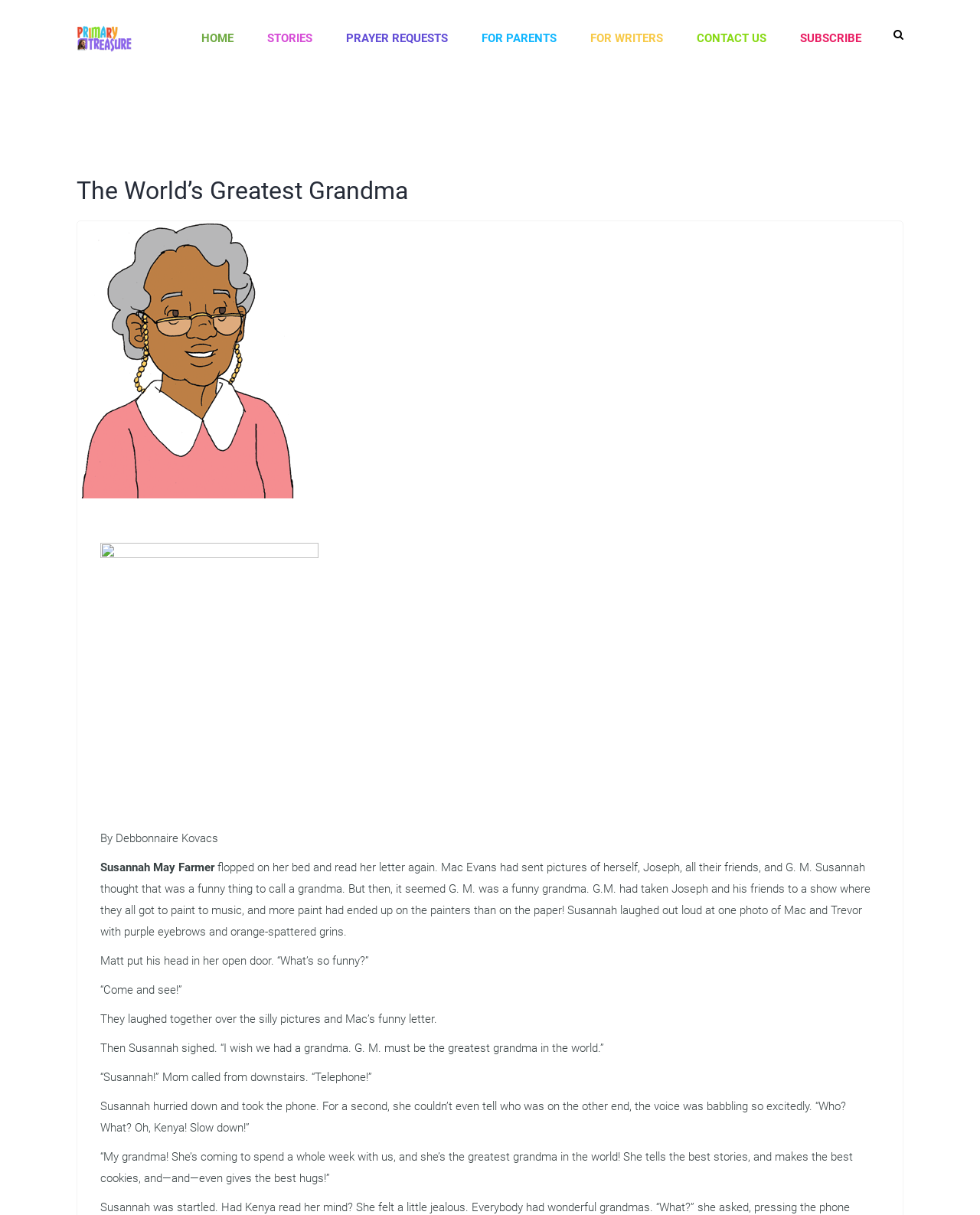Find the bounding box coordinates of the element to click in order to complete this instruction: "go to home page". The bounding box coordinates must be four float numbers between 0 and 1, denoted as [left, top, right, bottom].

[0.188, 0.0, 0.255, 0.063]